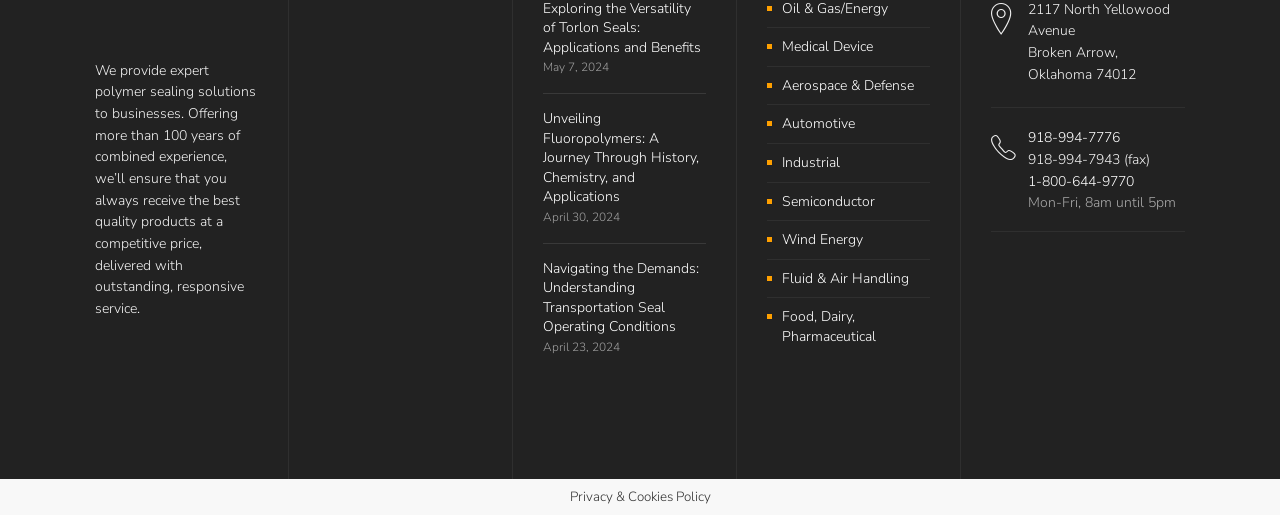Pinpoint the bounding box coordinates of the clickable element needed to complete the instruction: "Explore the Medical Device section". The coordinates should be provided as four float numbers between 0 and 1: [left, top, right, bottom].

[0.611, 0.072, 0.682, 0.109]